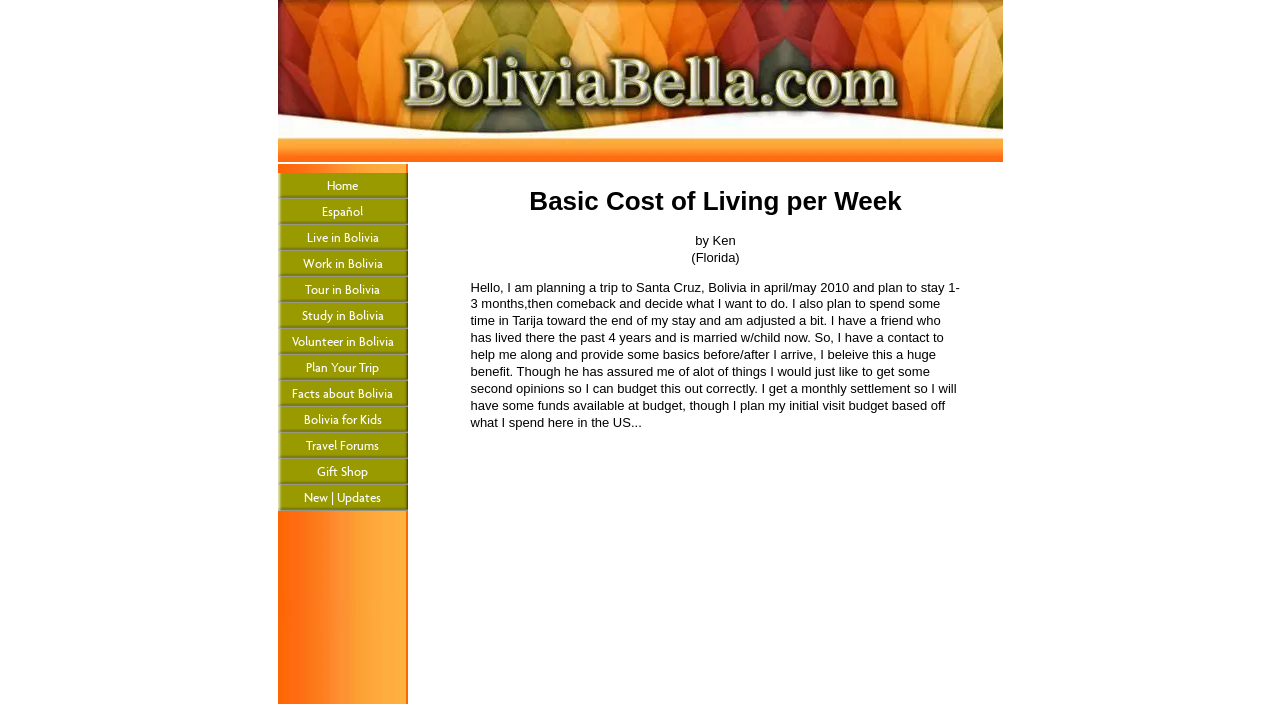Can you specify the bounding box coordinates for the region that should be clicked to fulfill this instruction: "Learn 'Facts about Bolivia'".

[0.217, 0.541, 0.318, 0.578]